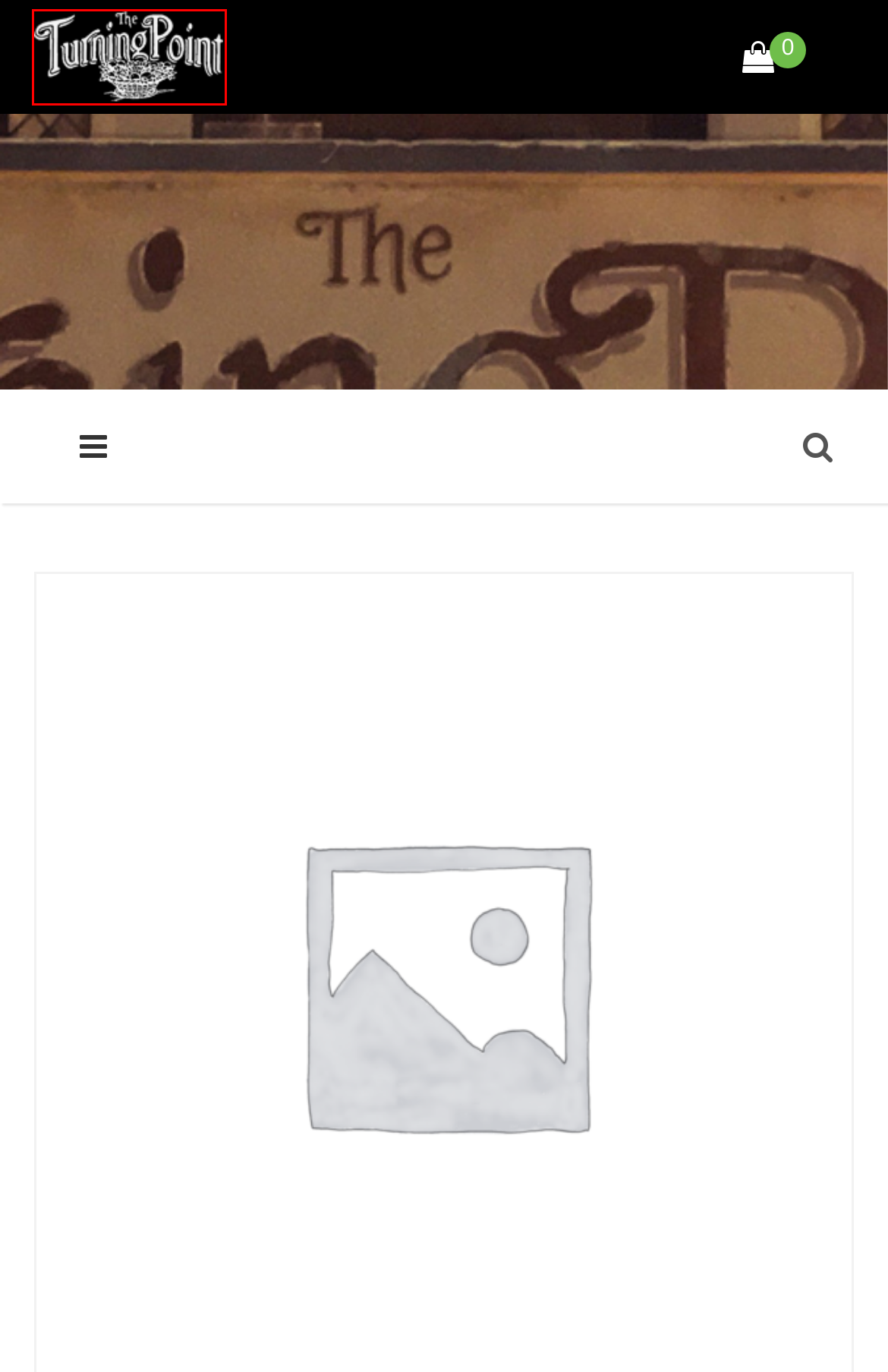Given a screenshot of a webpage with a red bounding box around an element, choose the most appropriate webpage description for the new page displayed after clicking the element within the bounding box. Here are the candidates:
A. Music – Turning Point Cafe
B. Privacy Policy – Turning Point Cafe
C. About Us – Turning Point Cafe
D. RESERVATION POLICY – Turning Point Cafe
E. Contact – Turning Point Cafe
F. 08/09/2024 Friday THE PEACH PROJECT (the music of the Allman Brothers)  8PM – Turning Point Cafe
G. Turning Point Cafe – Home of Great Music
H. Cart – Turning Point Cafe

G